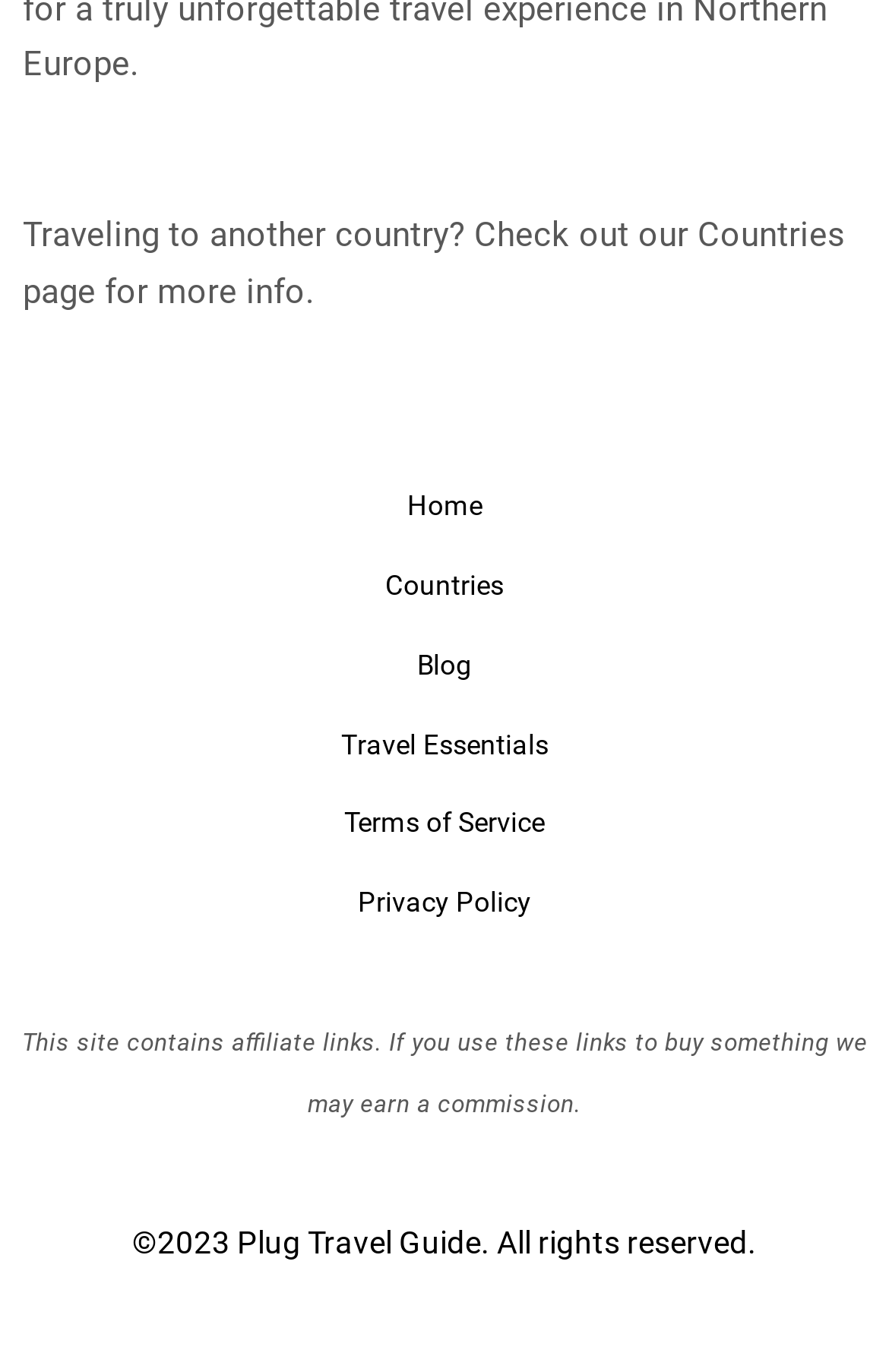How many navigation links are present?
Examine the webpage screenshot and provide an in-depth answer to the question.

There are 6 navigation links present on the website, namely 'Home', 'Countries', 'Blog', 'Travel Essentials', 'Terms of Service', and 'Privacy Policy'.